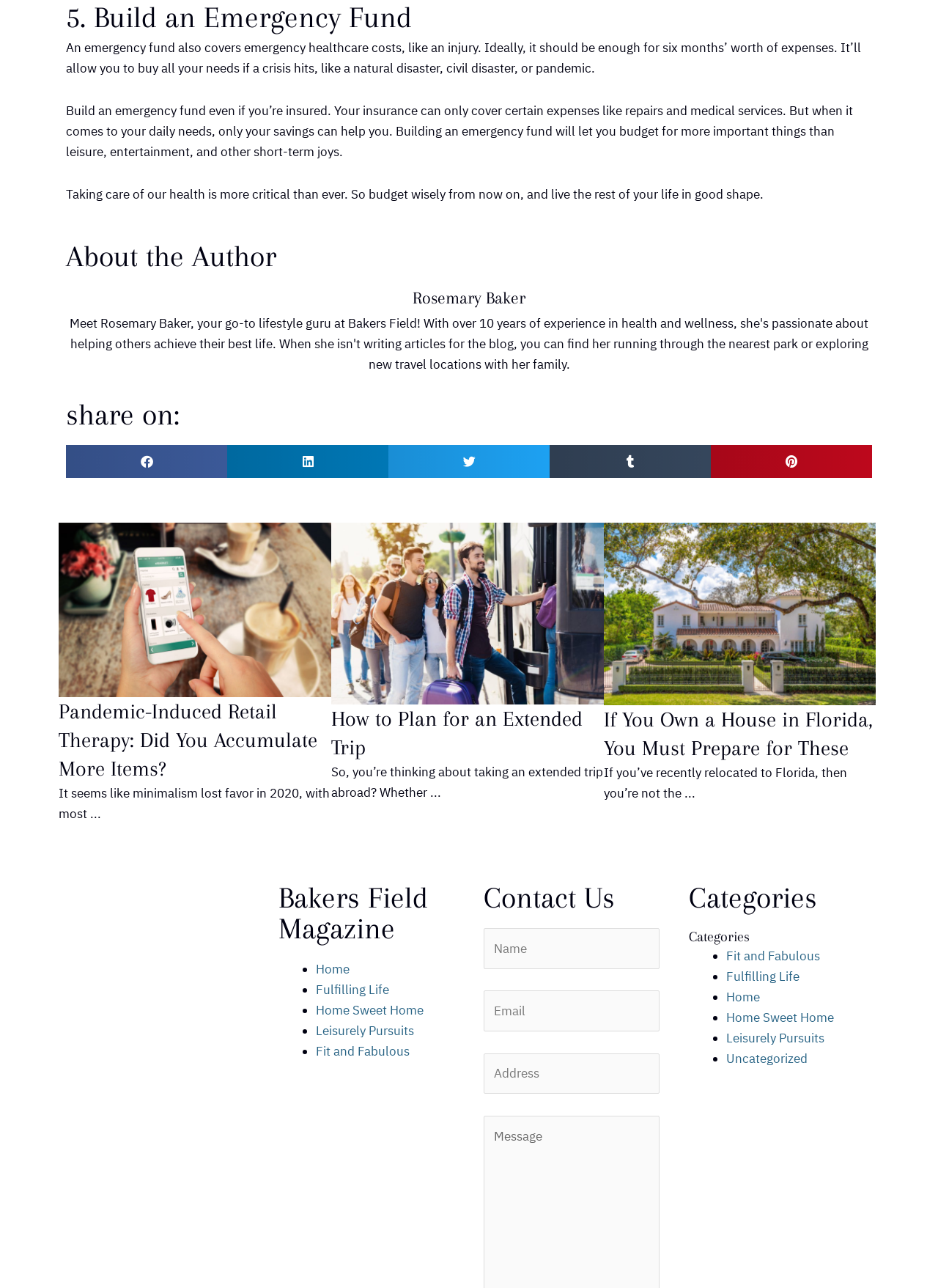What are the categories available on this website?
Answer with a single word or phrase by referring to the visual content.

Fit and Fabulous, Fulfilling Life, Home, Home Sweet Home, Leisurely Pursuits, Uncategorized